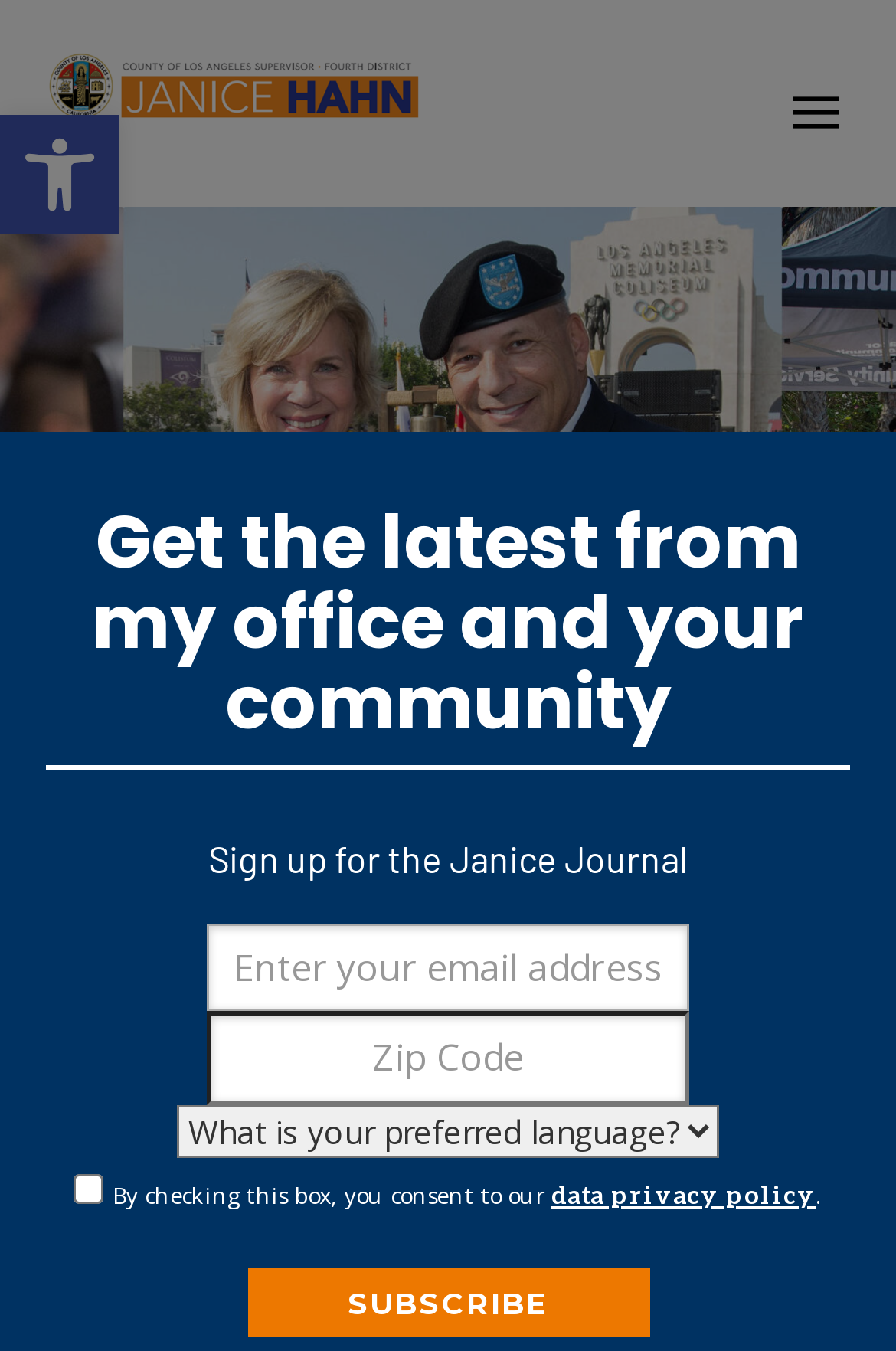What is the location of the 'Subscribe' button?
Please ensure your answer to the question is detailed and covers all necessary aspects.

I found the location of the 'Subscribe' button by looking at the bounding box coordinates [0.276, 0.939, 0.724, 0.99] which indicates that the button is located at the bottom of the page.